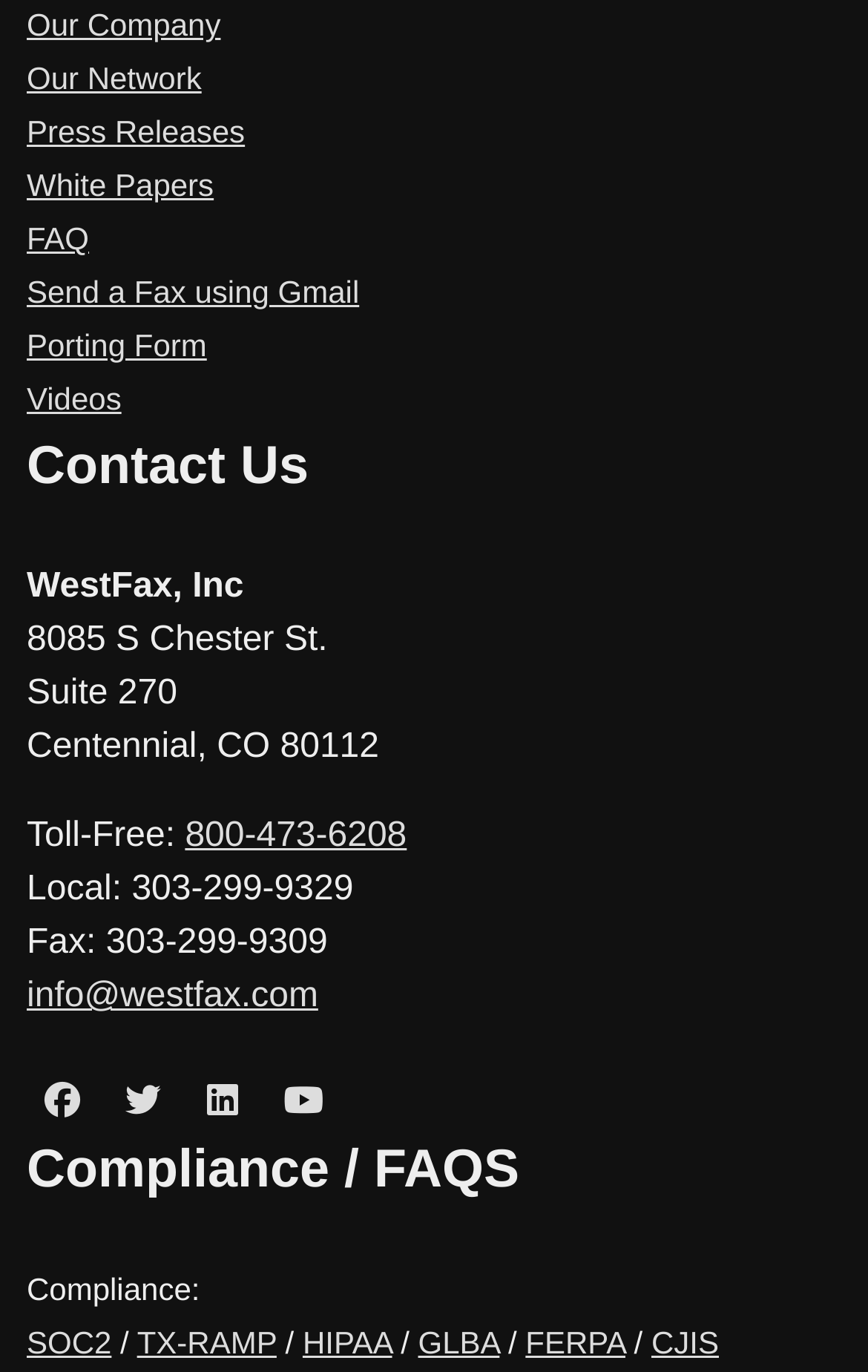Specify the bounding box coordinates of the area to click in order to follow the given instruction: "Visit 'Send a Fax using Gmail'."

[0.031, 0.2, 0.414, 0.226]